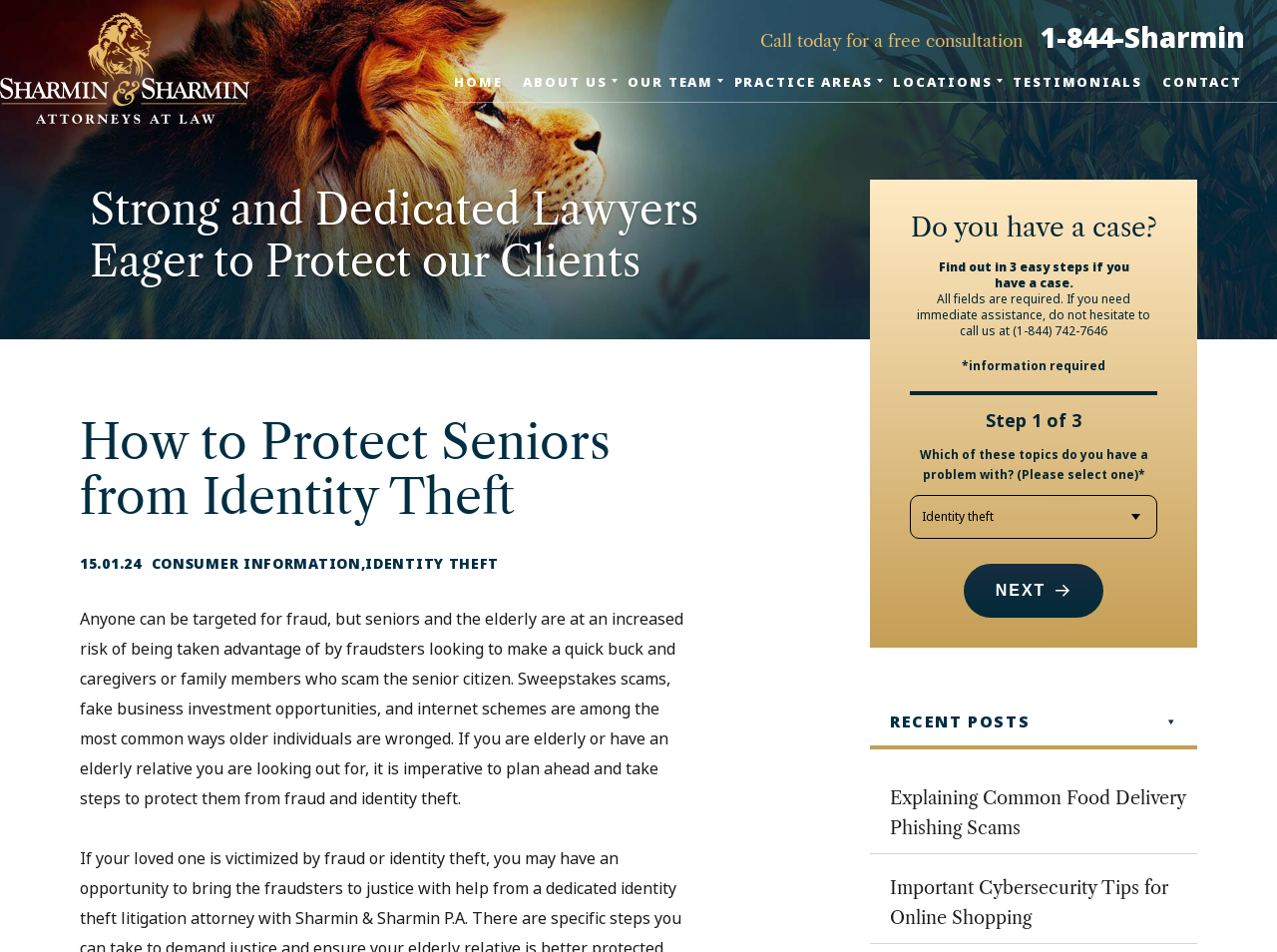Locate the bounding box coordinates of the element that should be clicked to execute the following instruction: "Click the 'HOME' link".

[0.355, 0.075, 0.394, 0.107]